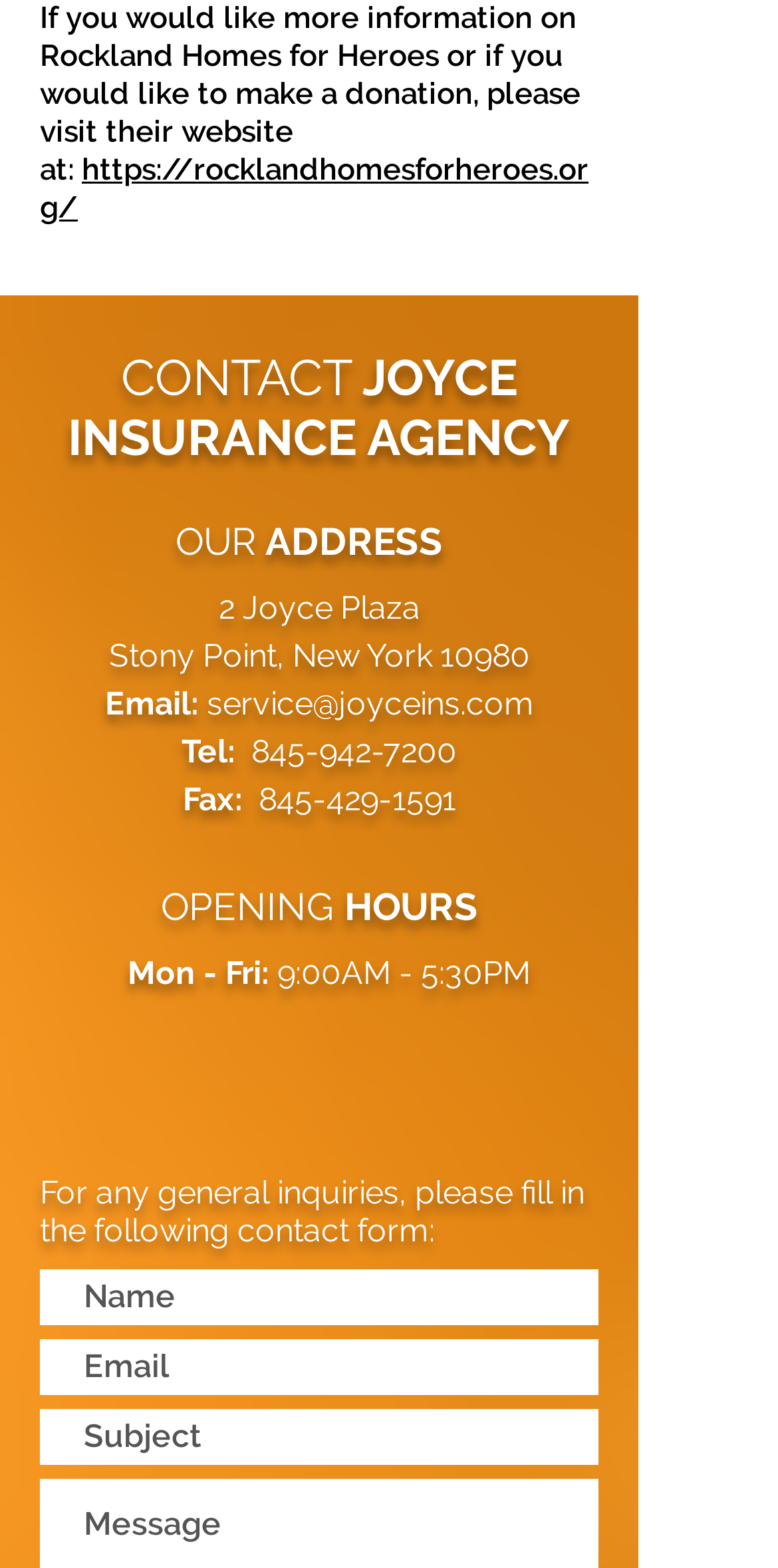What are the opening hours of Joyce Insurance Agency?
Answer the question with a single word or phrase, referring to the image.

Mon - Fri: 9:00AM - 5:30PM